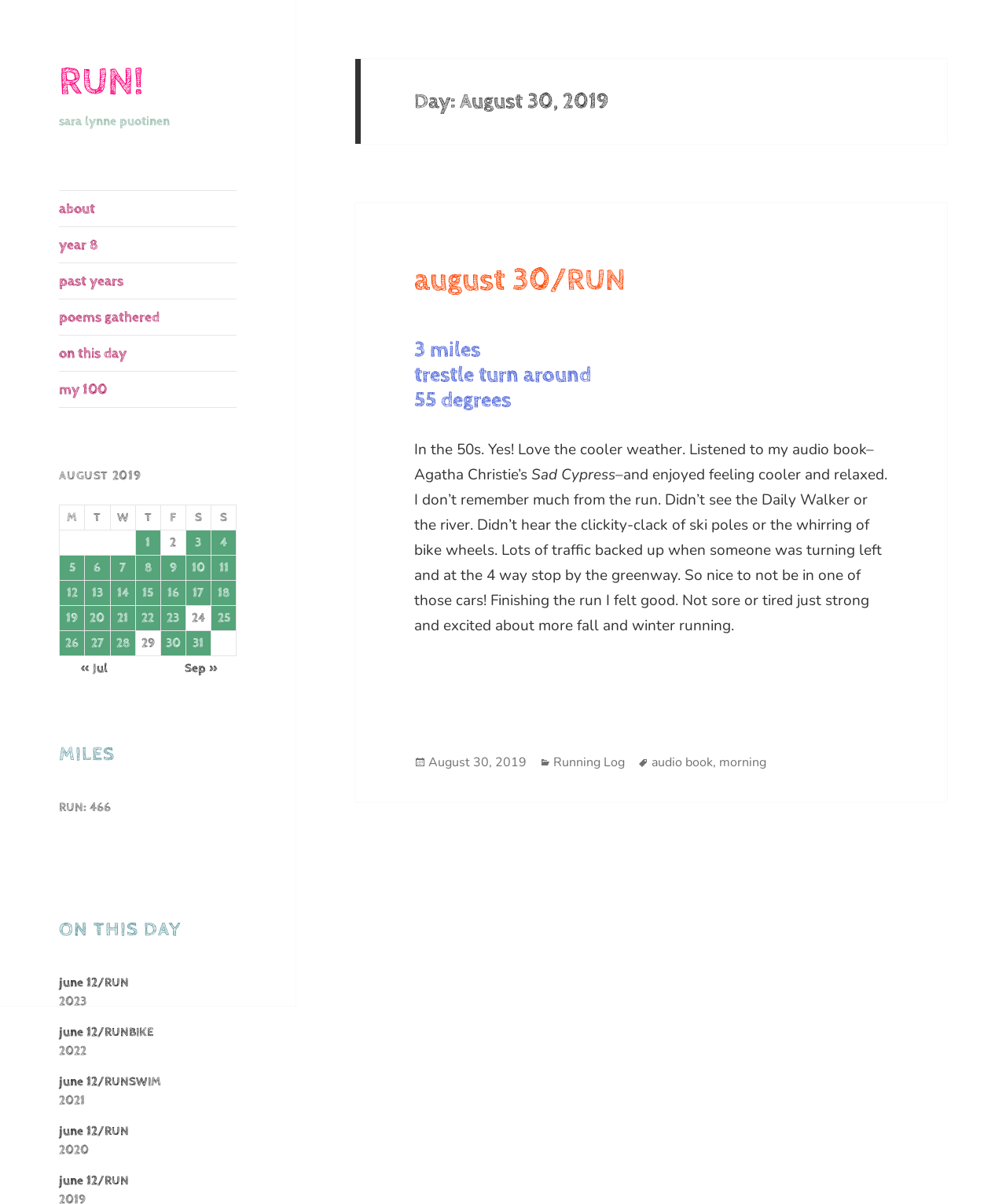Based on the provided description, "my 100", find the bounding box of the corresponding UI element in the screenshot.

[0.059, 0.309, 0.235, 0.338]